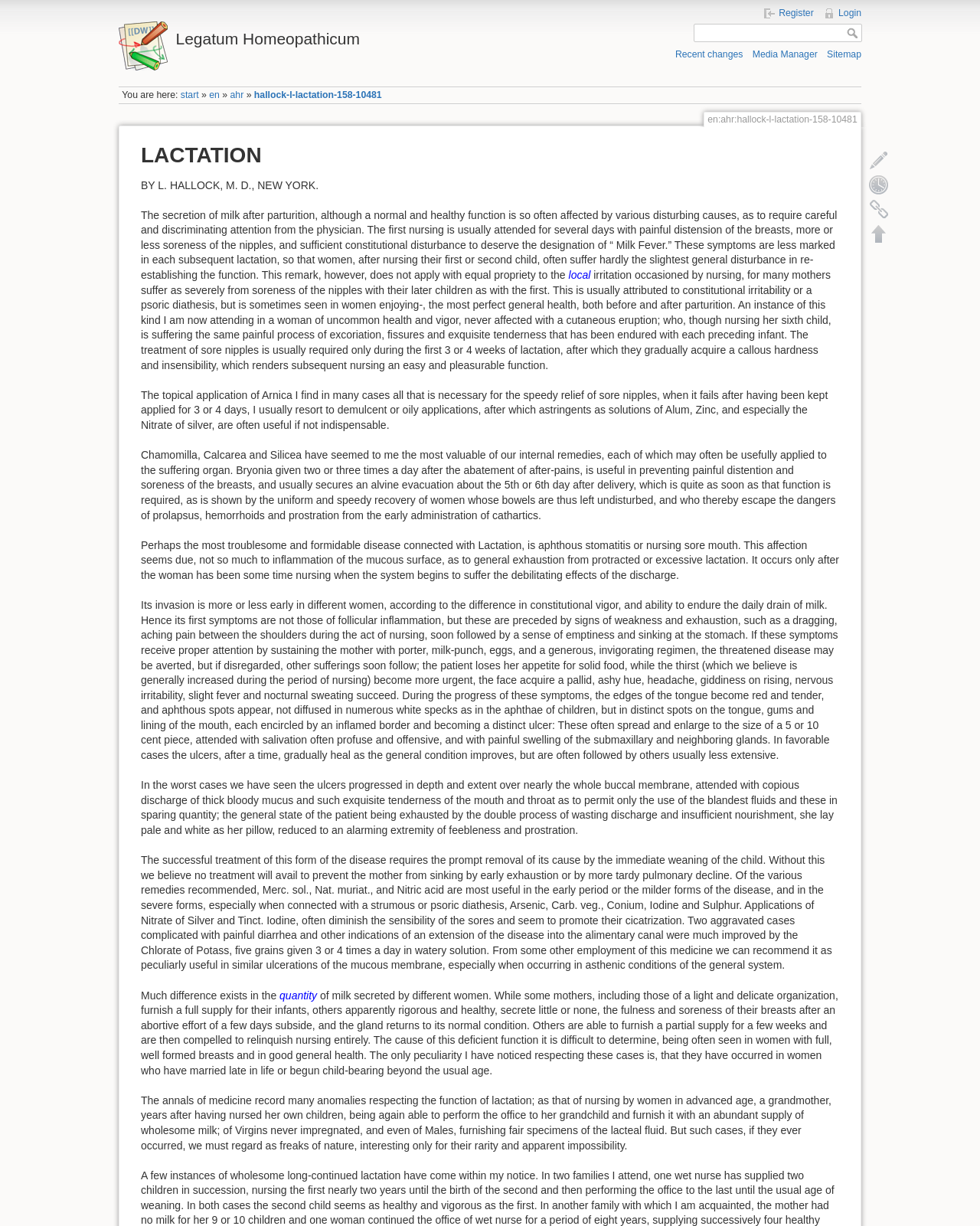Use one word or a short phrase to answer the question provided: 
How many links are there in the top navigation bar?

5